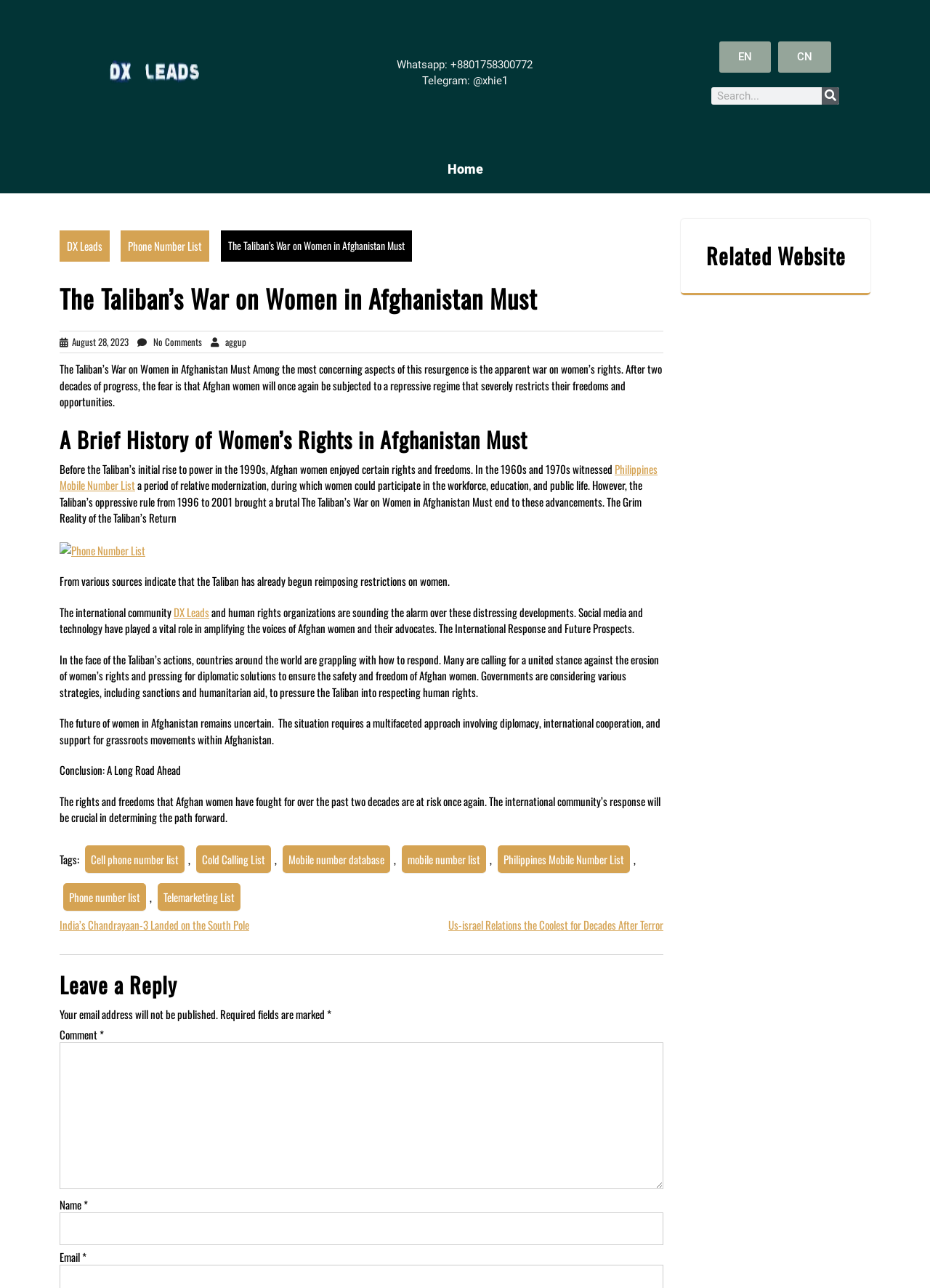Please provide the bounding box coordinates for the element that needs to be clicked to perform the instruction: "Switch to Chinese language". The coordinates must consist of four float numbers between 0 and 1, formatted as [left, top, right, bottom].

[0.836, 0.032, 0.893, 0.056]